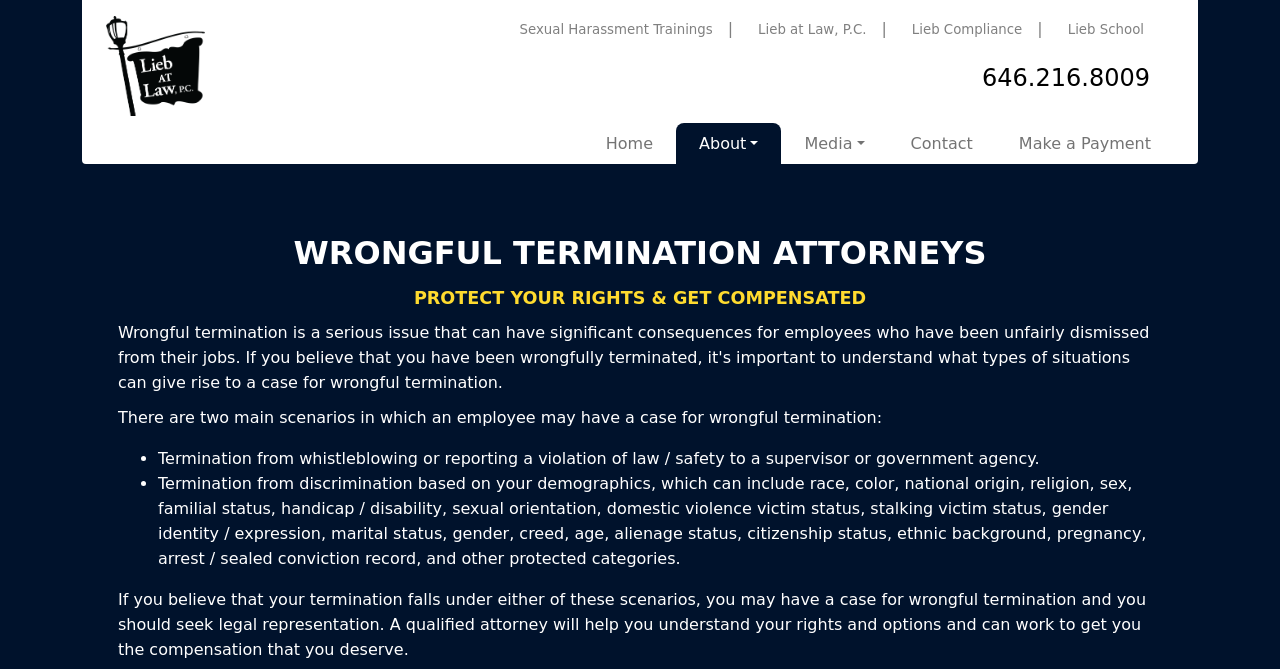Provide the bounding box coordinates for the area that should be clicked to complete the instruction: "Go to 'Home'".

[0.467, 0.184, 0.516, 0.245]